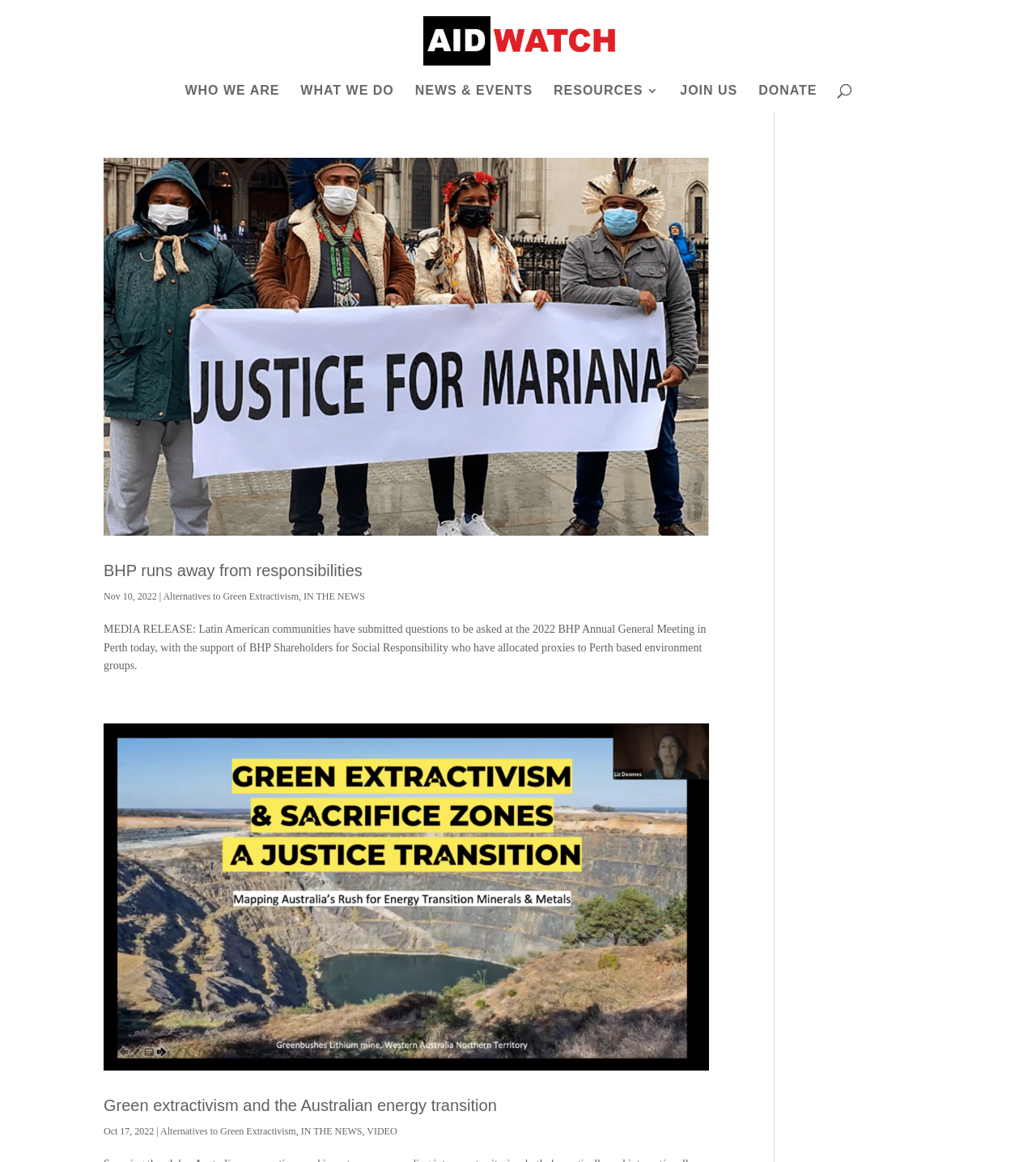Could you indicate the bounding box coordinates of the region to click in order to complete this instruction: "visit AID/WATCH homepage".

[0.398, 0.029, 0.604, 0.04]